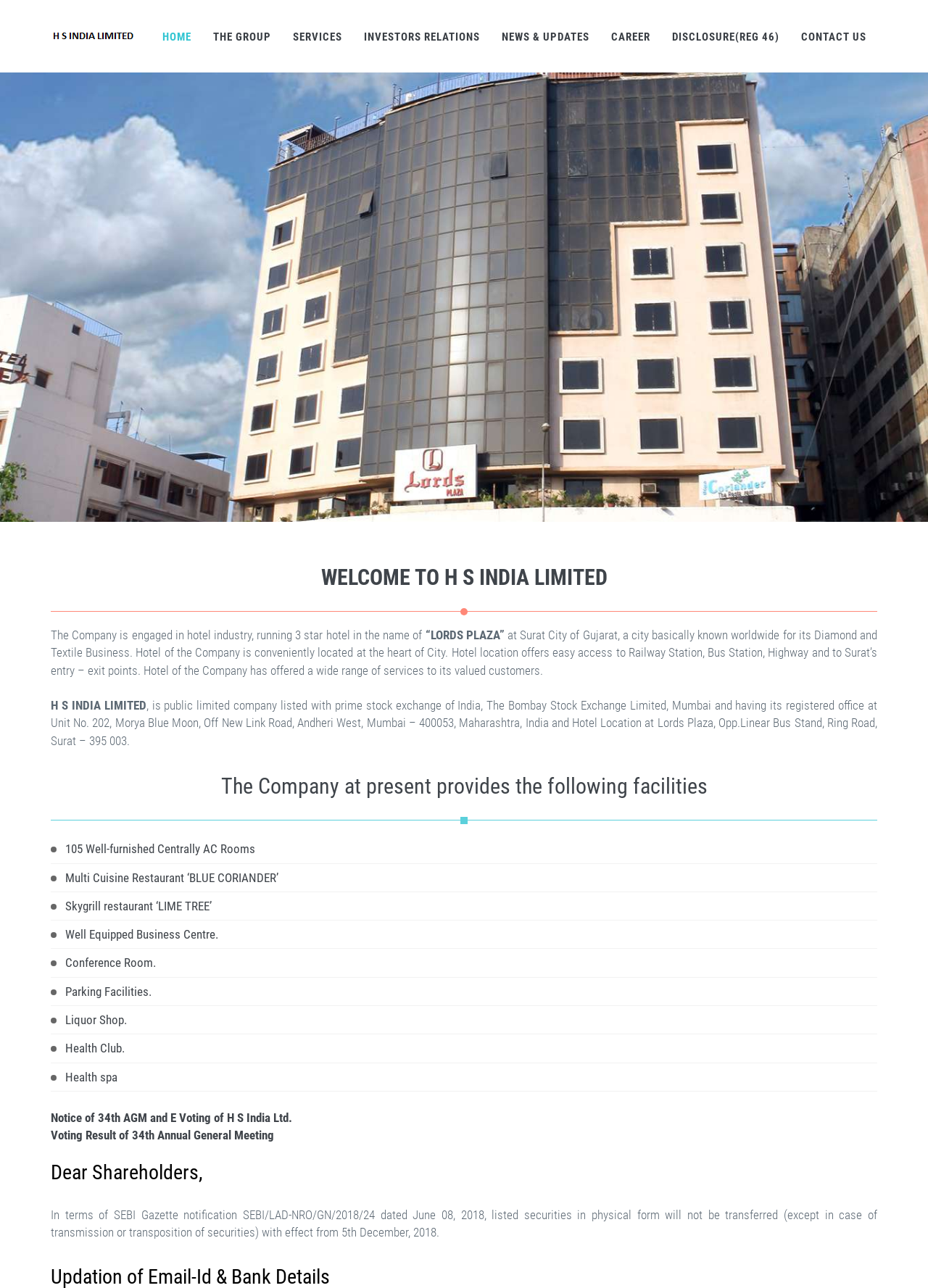Please examine the image and provide a detailed answer to the question: What is the purpose of the company's business centre?

The answer can be found in the link element with the text 'Well Equipped Business Centre.' which is located in the middle of the webpage, describing the facilities provided by the company.